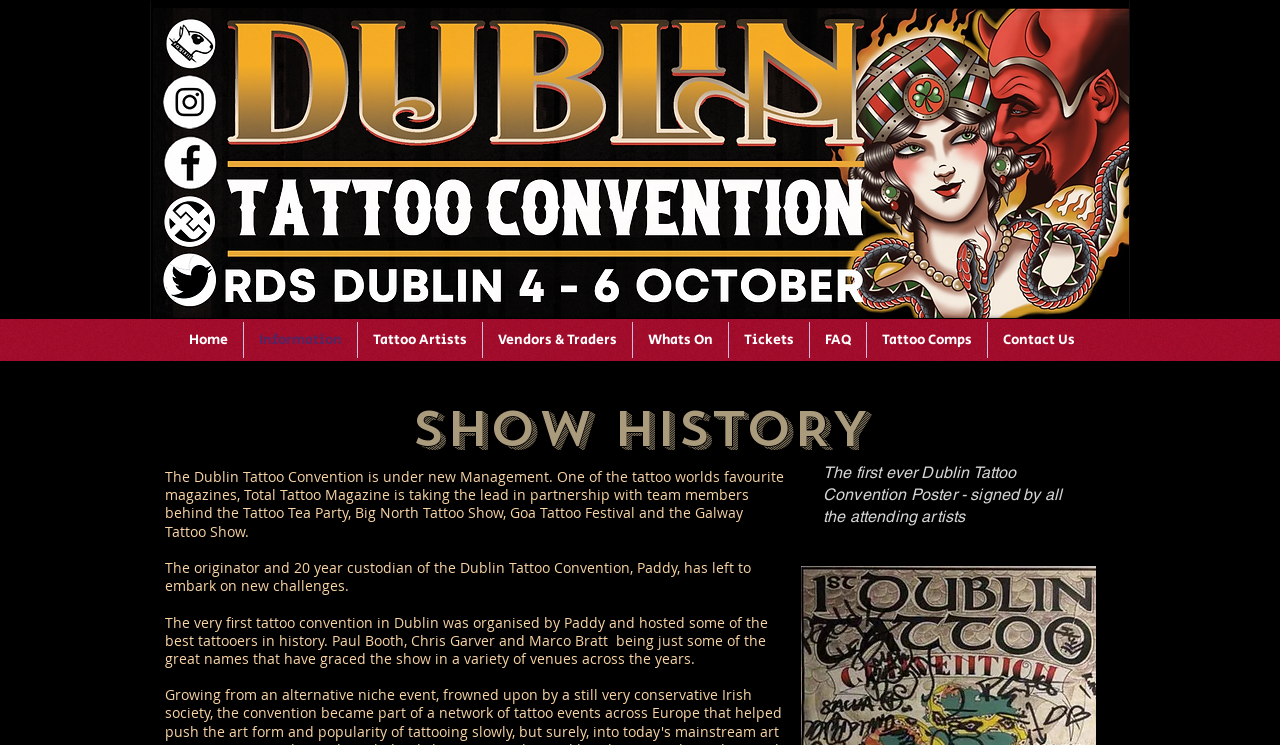Determine the bounding box for the UI element that matches this description: "Tickets".

[0.569, 0.432, 0.632, 0.481]